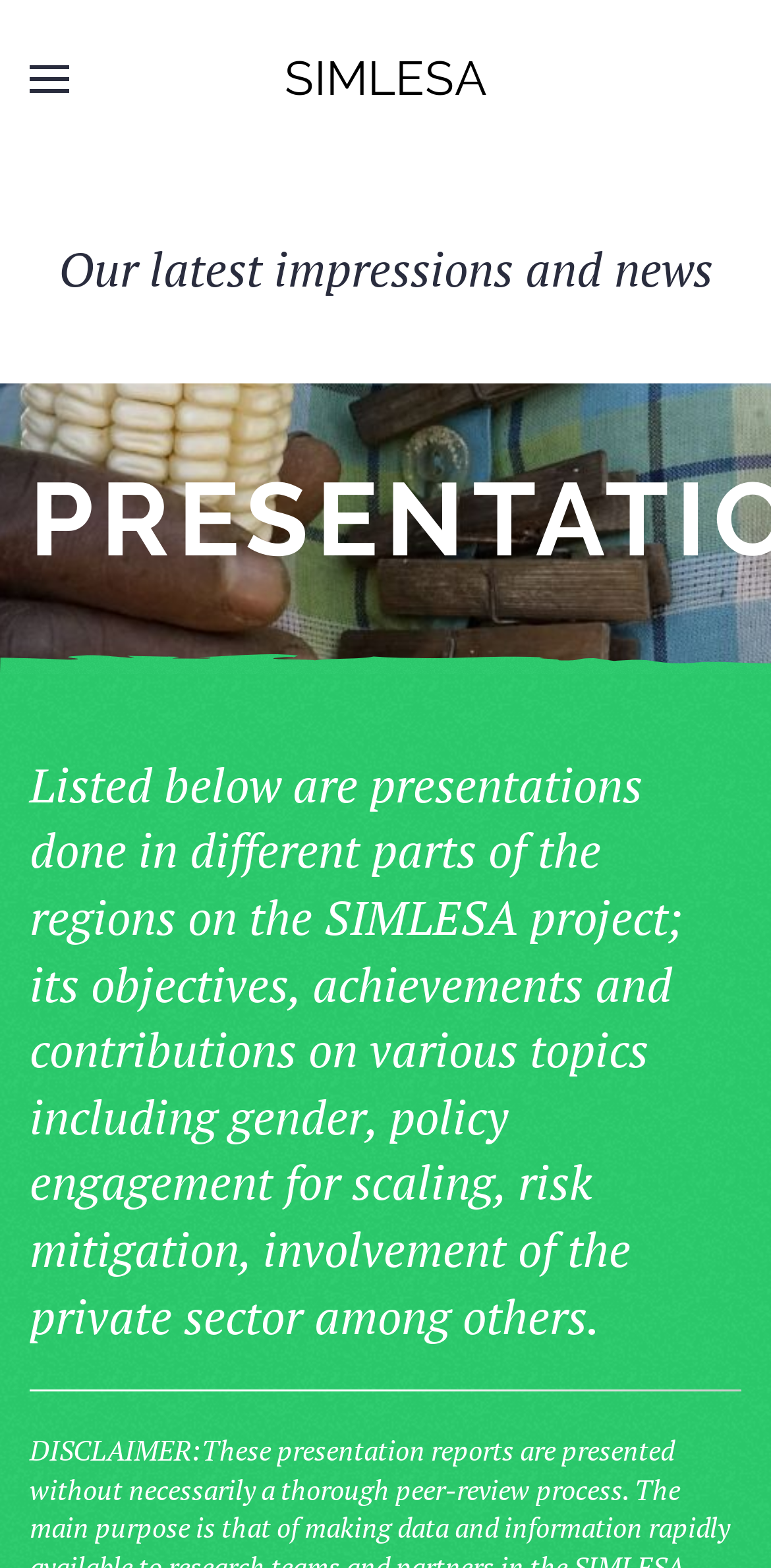Give the bounding box coordinates for the element described by: "SIMLESA".

[0.331, 0.0, 0.669, 0.101]